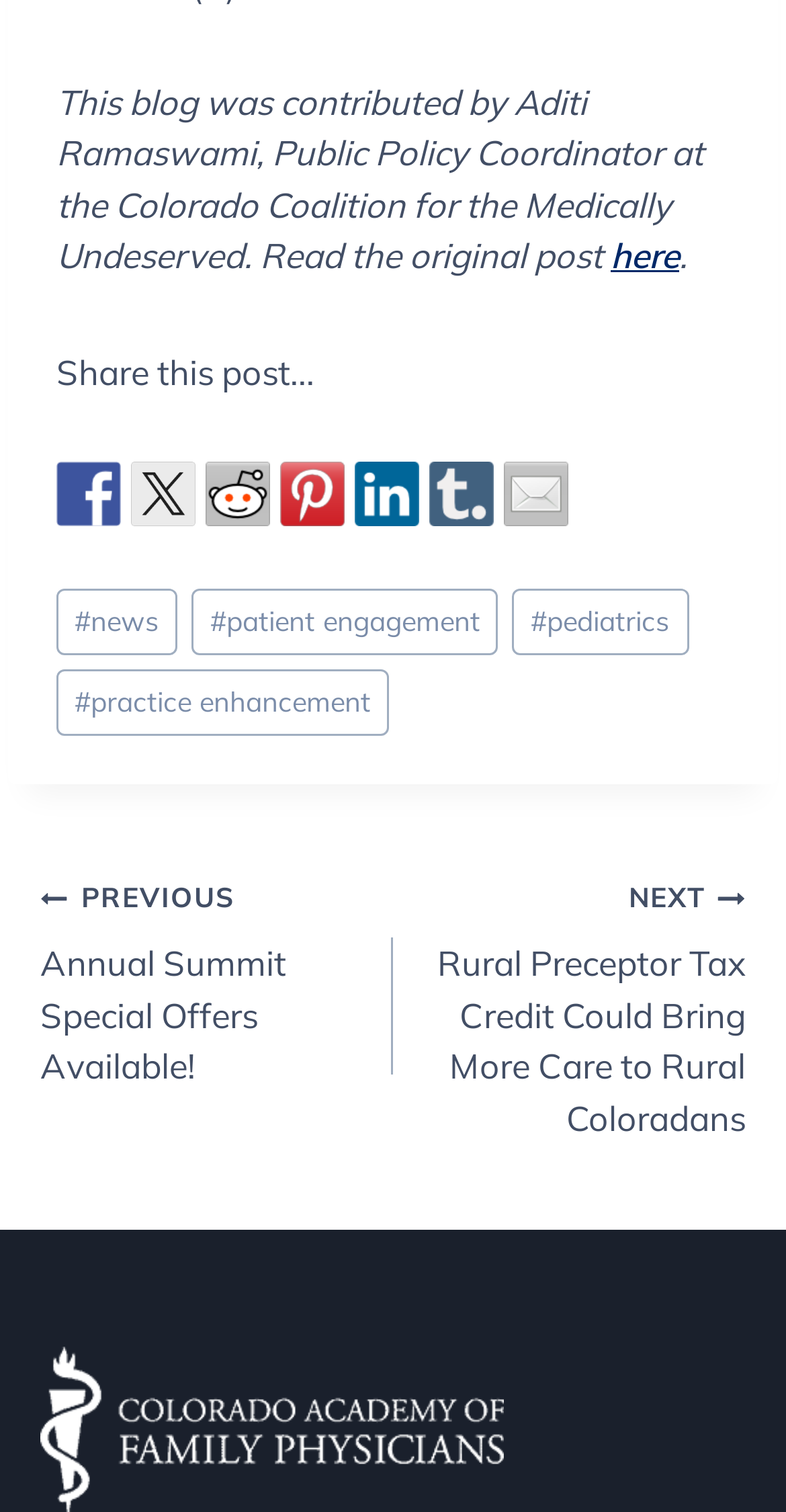Bounding box coordinates are specified in the format (top-left x, top-left y, bottom-right x, bottom-right y). All values are floating point numbers bounded between 0 and 1. Please provide the bounding box coordinate of the region this sentence describes: title="Share on Facebook"

[0.072, 0.306, 0.154, 0.348]